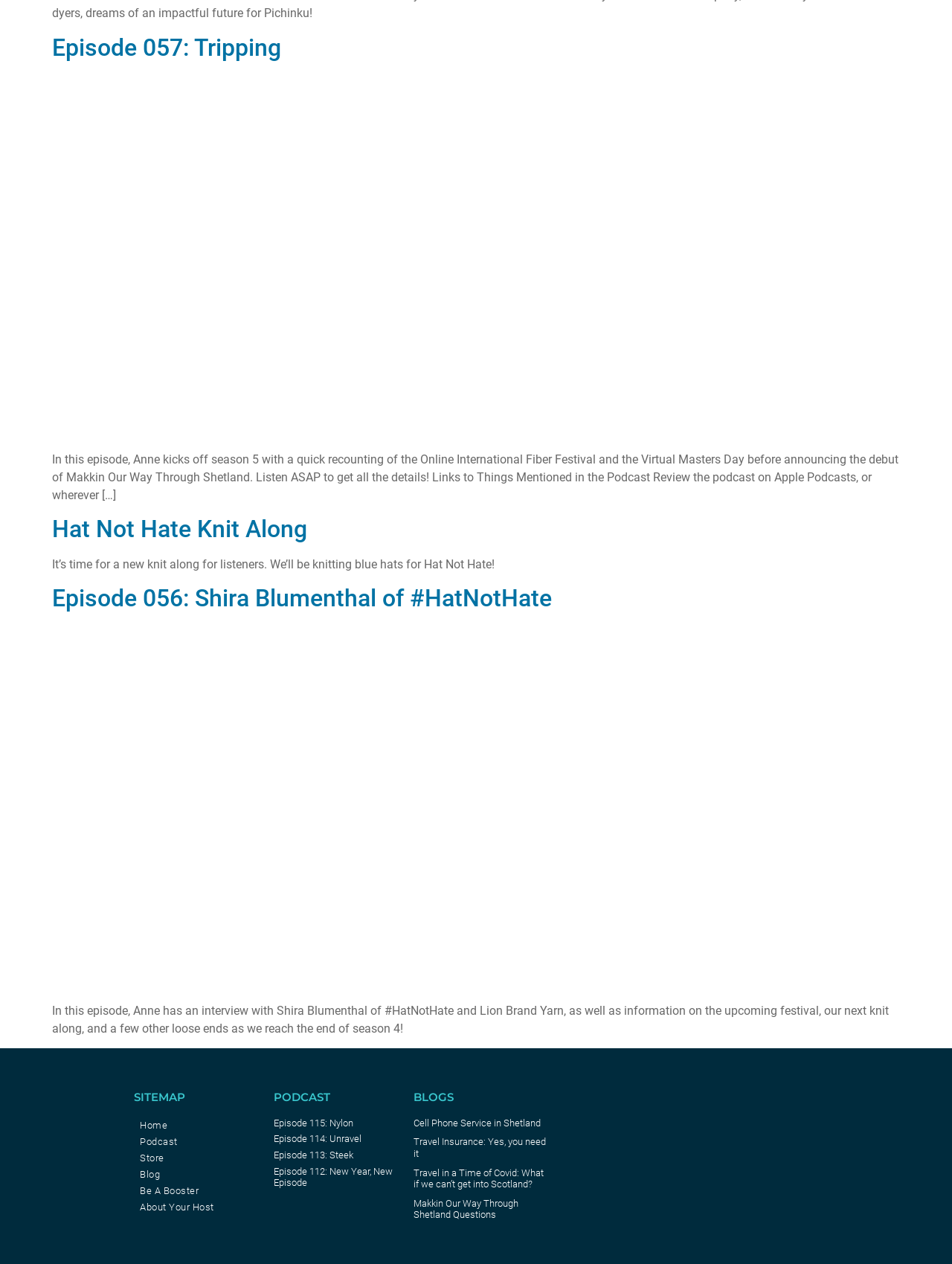Based on the image, please elaborate on the answer to the following question:
How many blog posts are listed on this page?

I counted the number of article elements within the section that has a heading element with the text 'BLOGS' and found 4 blog posts listed on this page.